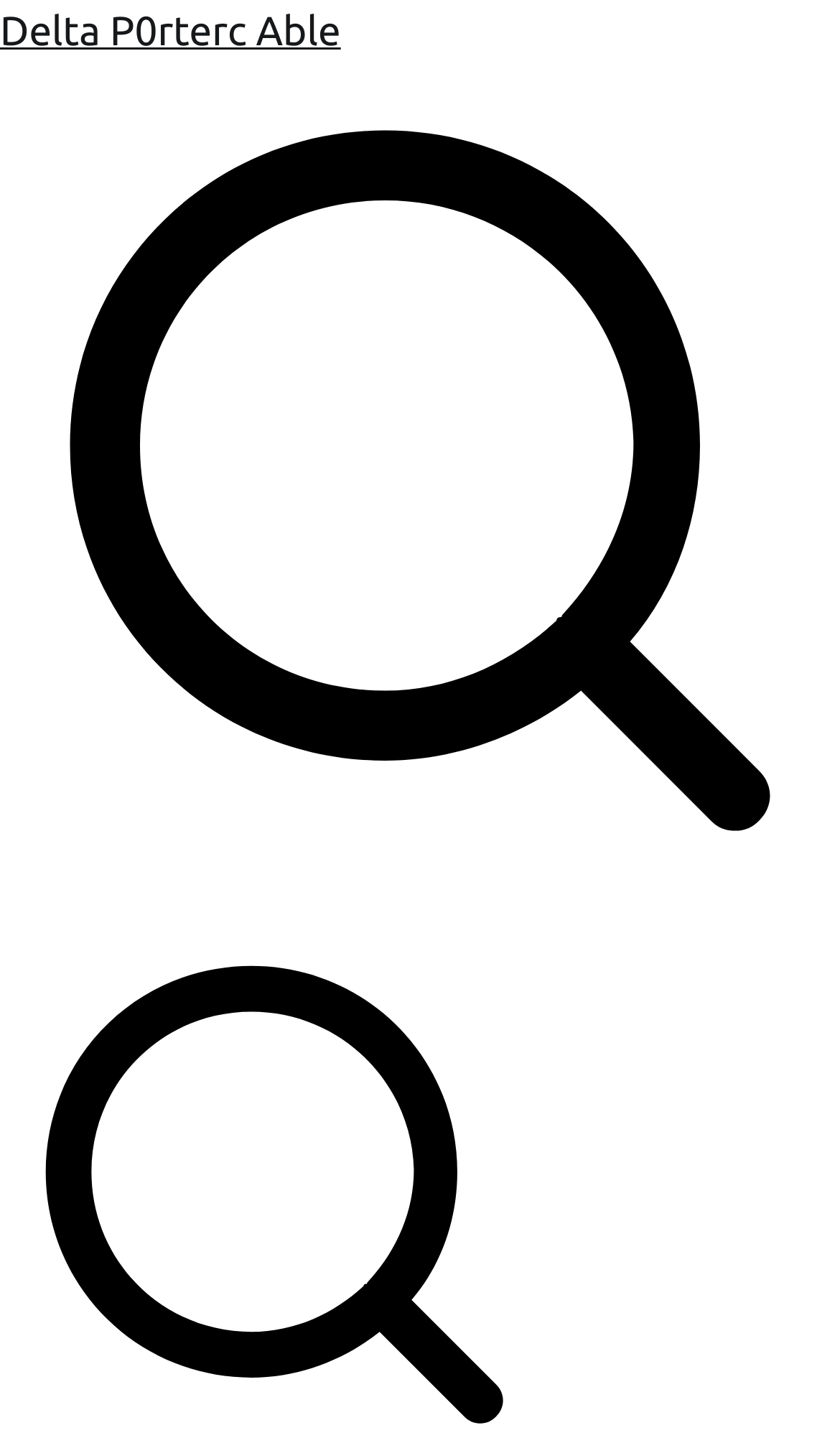What is the title or heading displayed on the webpage?

Internet Marketing Manufactured Straightforward Through These Recommendations